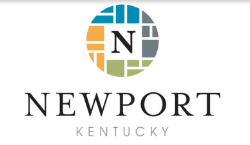Answer the question using only a single word or phrase: 
What is the central element of the logo?

A large letter 'N'